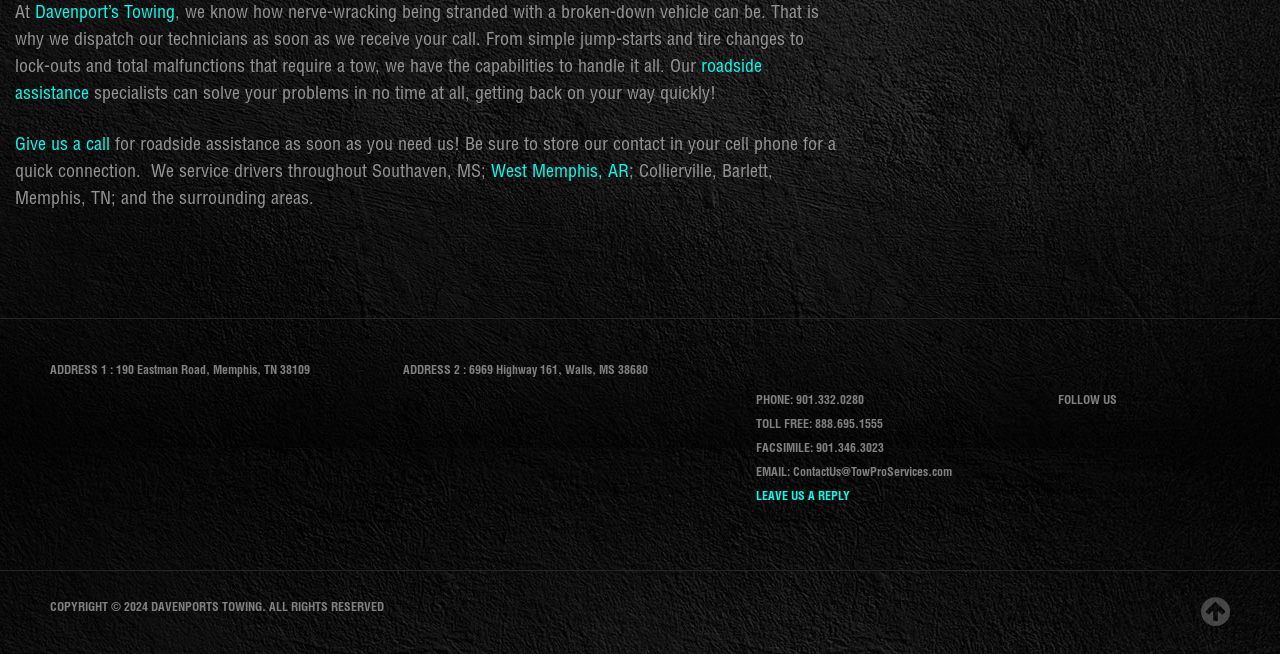What are the two addresses of the company?
Provide a detailed answer to the question using information from the image.

The two addresses of the company are mentioned in the static text elements, one at 190 Eastman Road, Memphis, TN 38109, and the other at 6969 Highway 161, Walls, MS 38680.